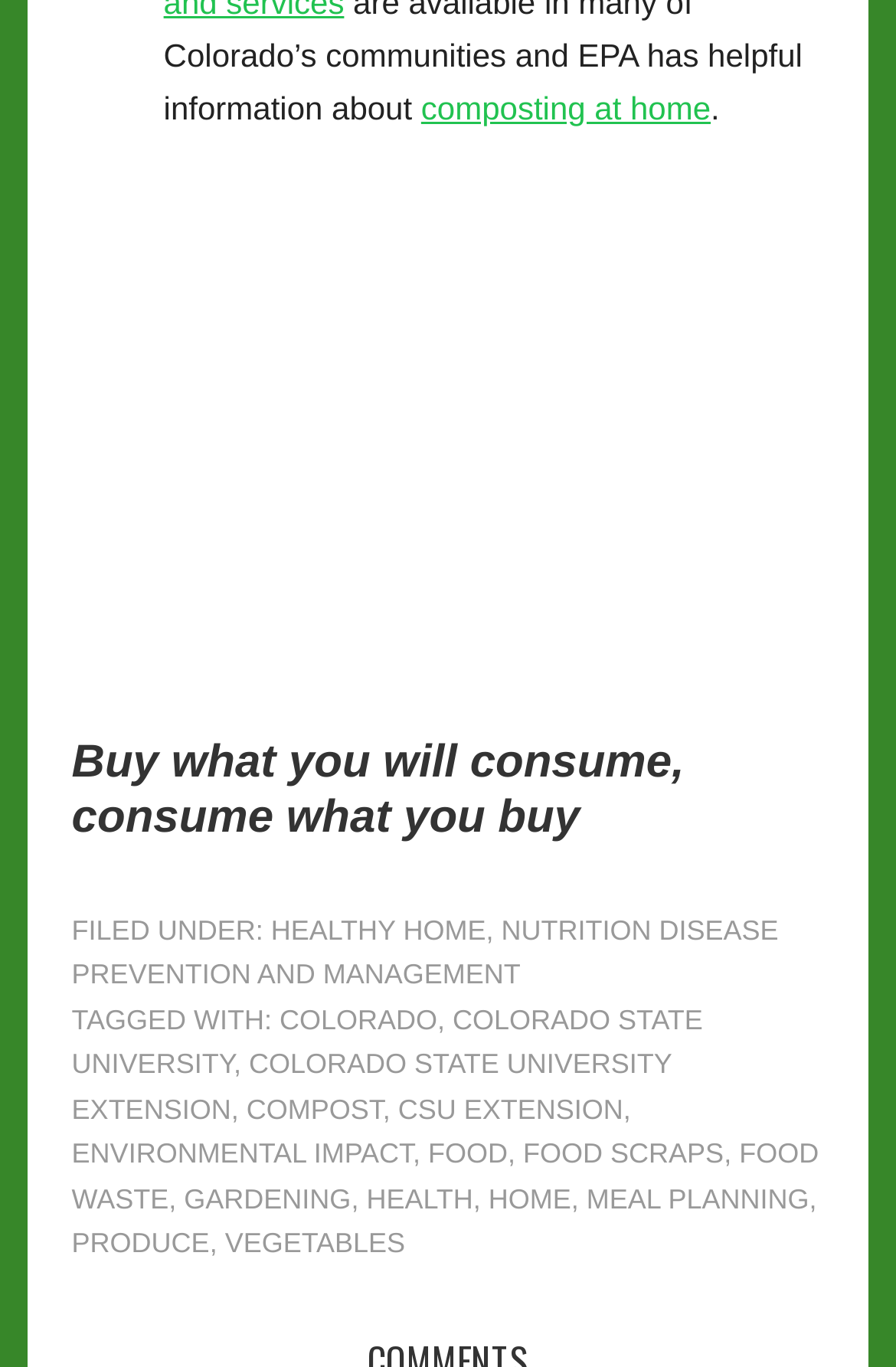Please answer the following query using a single word or phrase: 
What is the purpose of the article?

To provide information on composting